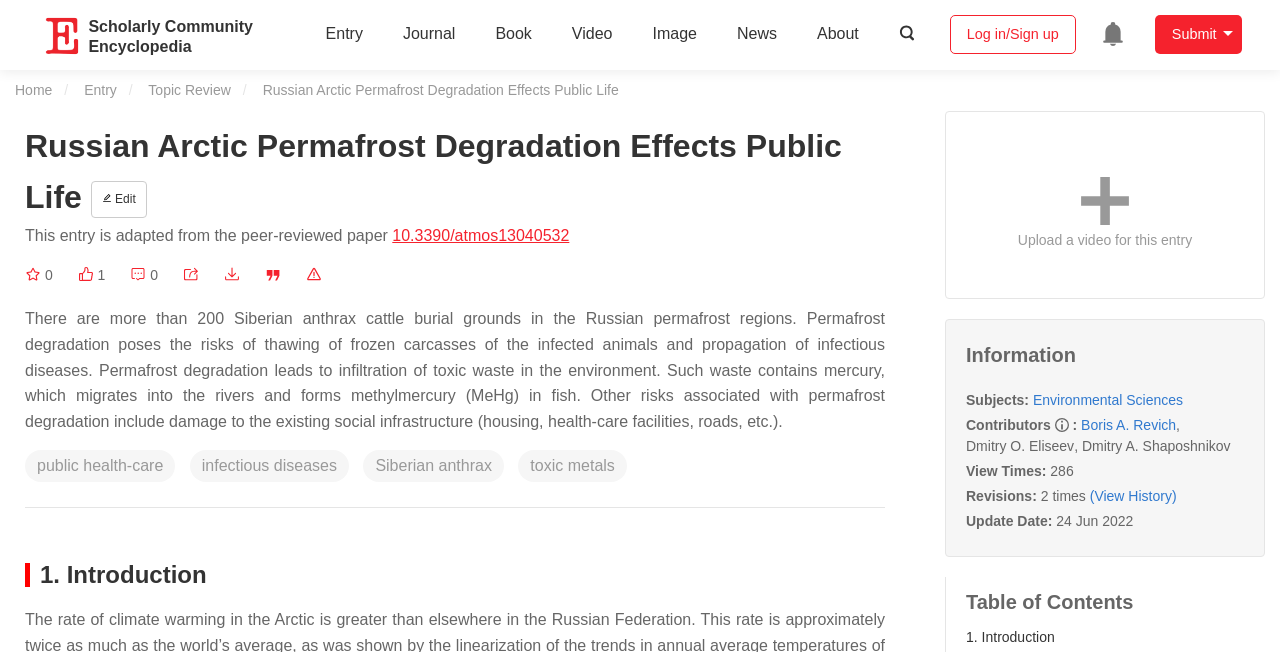Using the webpage screenshot and the element description Topic Review, determine the bounding box coordinates. Specify the coordinates in the format (top-left x, top-left y, bottom-right x, bottom-right y) with values ranging from 0 to 1.

[0.116, 0.126, 0.202, 0.15]